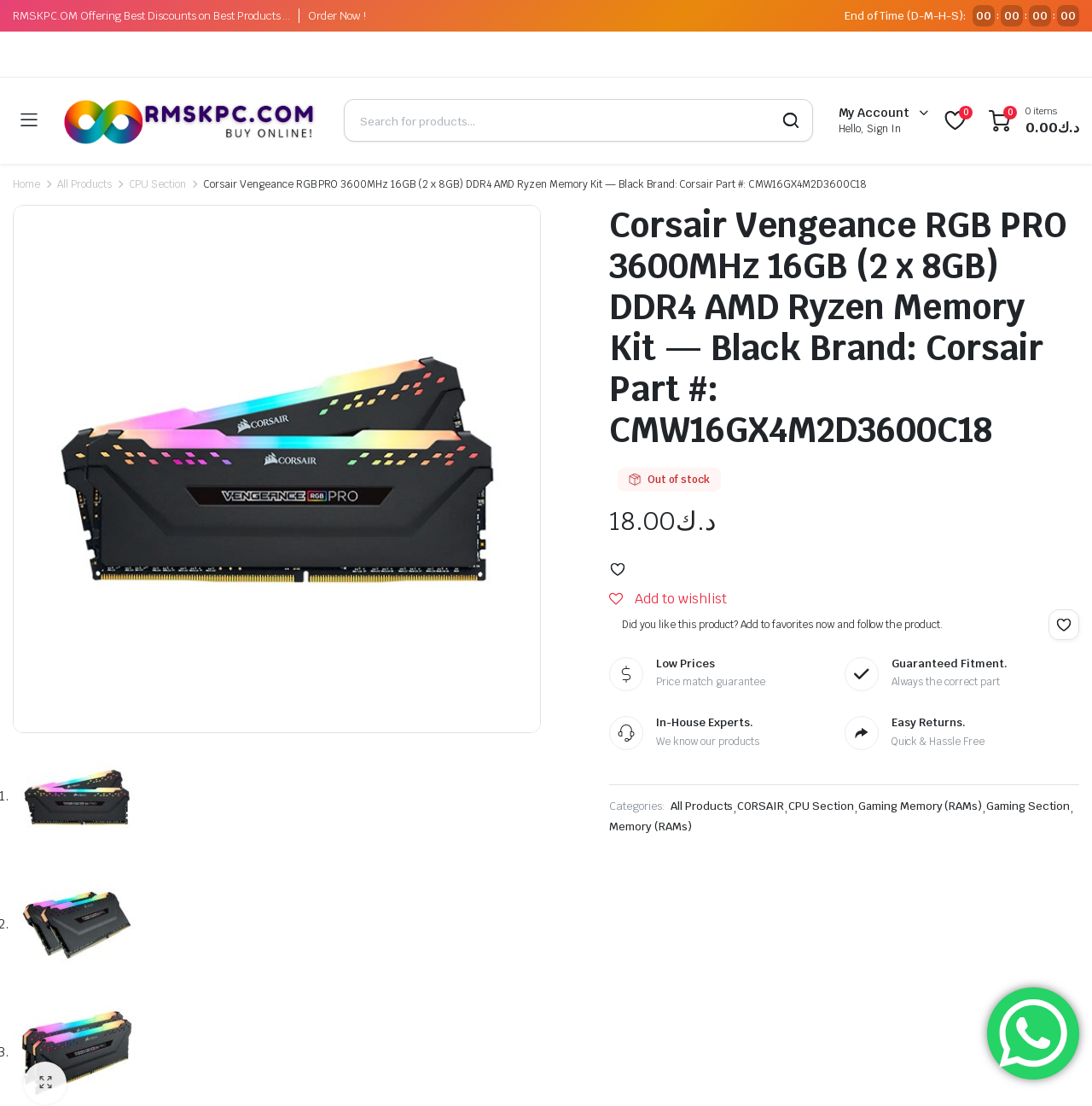Show the bounding box coordinates for the HTML element as described: "name="s" placeholder="Search for products..."".

[0.315, 0.09, 0.744, 0.128]